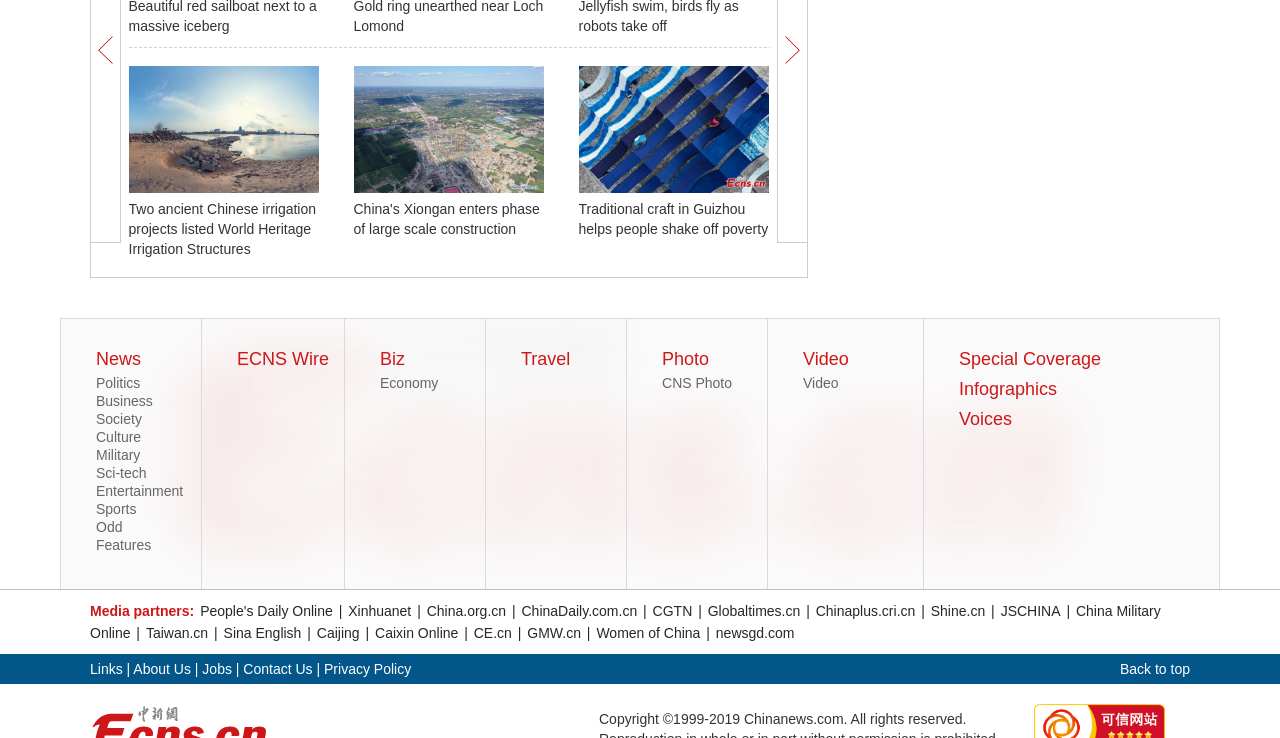Respond to the question with just a single word or phrase: 
How many news categories are listed?

11